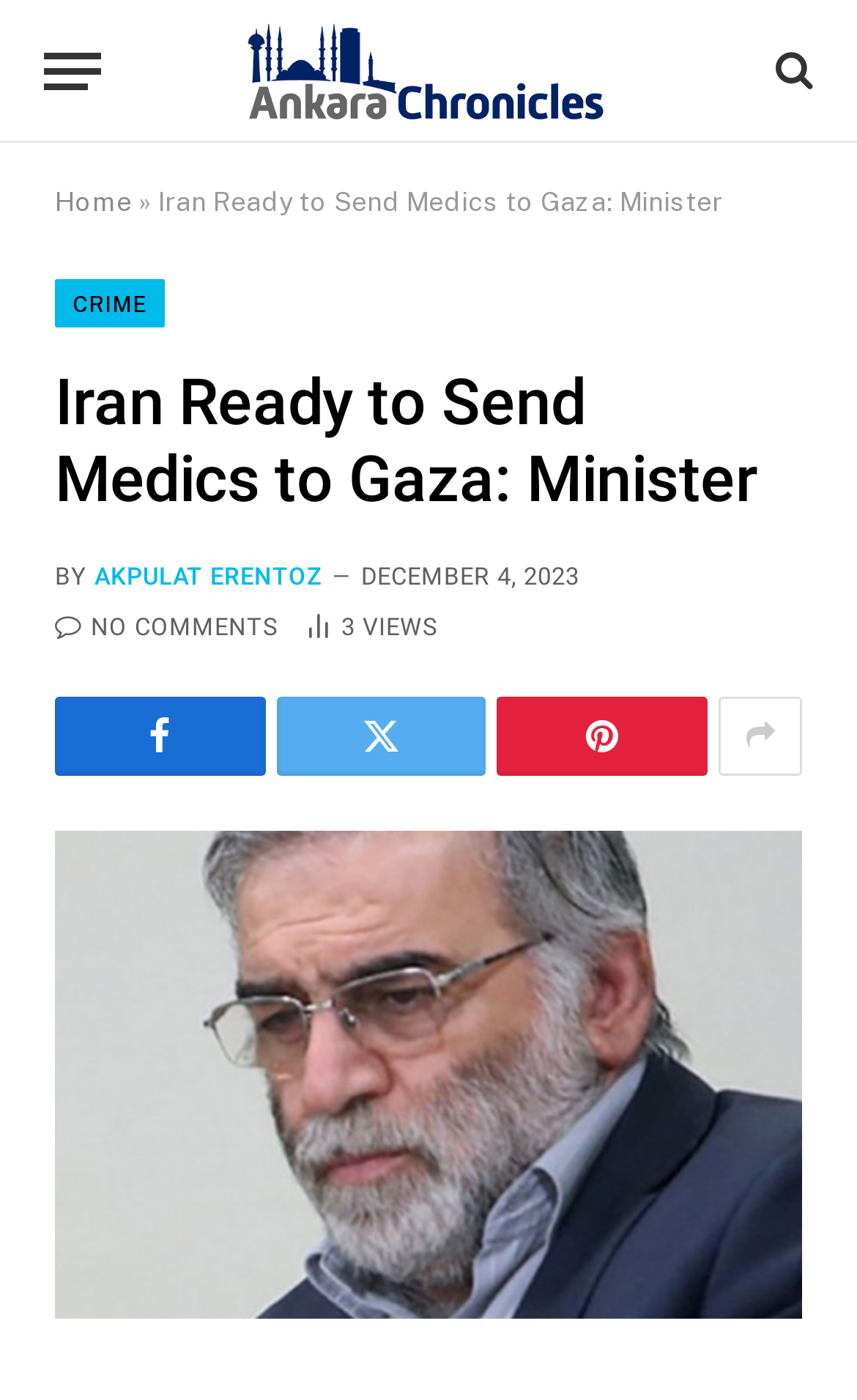Can you find the bounding box coordinates of the area I should click to execute the following instruction: "Click the menu button"?

[0.051, 0.015, 0.118, 0.086]